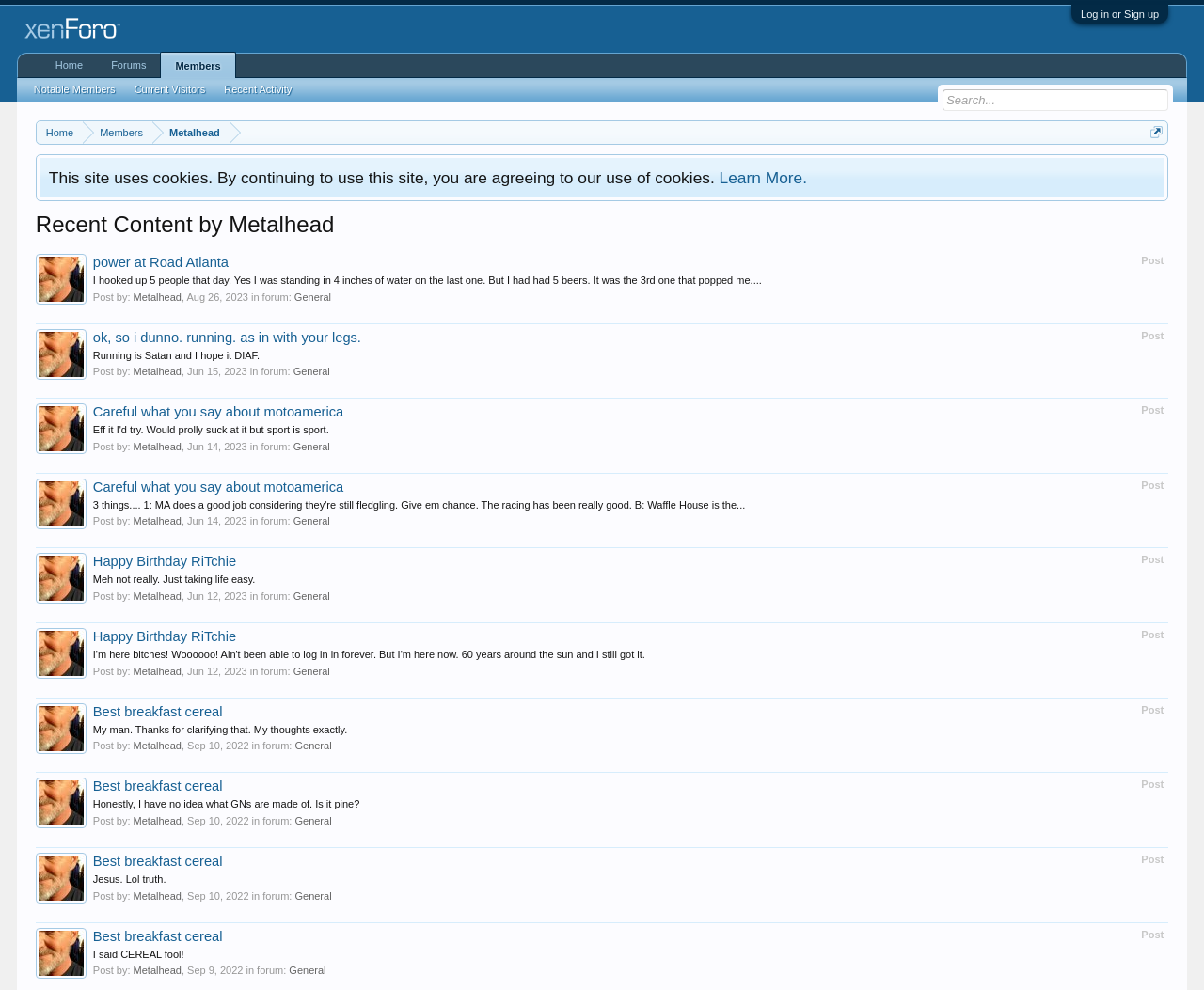What is the name of the forum where the posts are located?
Please provide a full and detailed response to the question.

By examining the webpage, I found that the posts are located in a forum called 'General', which is mentioned in the 'in forum:' section of each post.